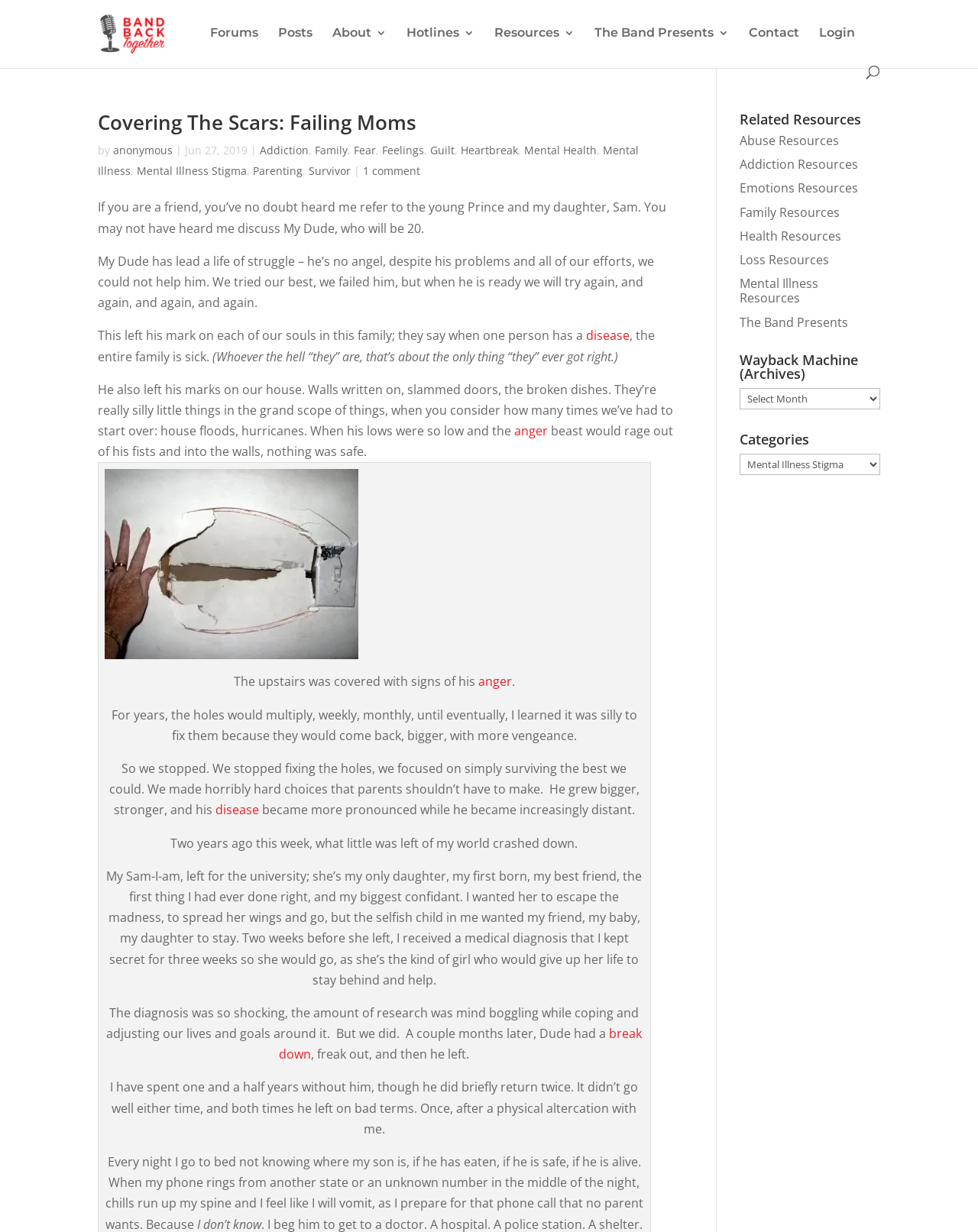Please specify the bounding box coordinates of the clickable region necessary for completing the following instruction: "Search for something". The coordinates must consist of four float numbers between 0 and 1, i.e., [left, top, right, bottom].

[0.1, 0.0, 0.9, 0.001]